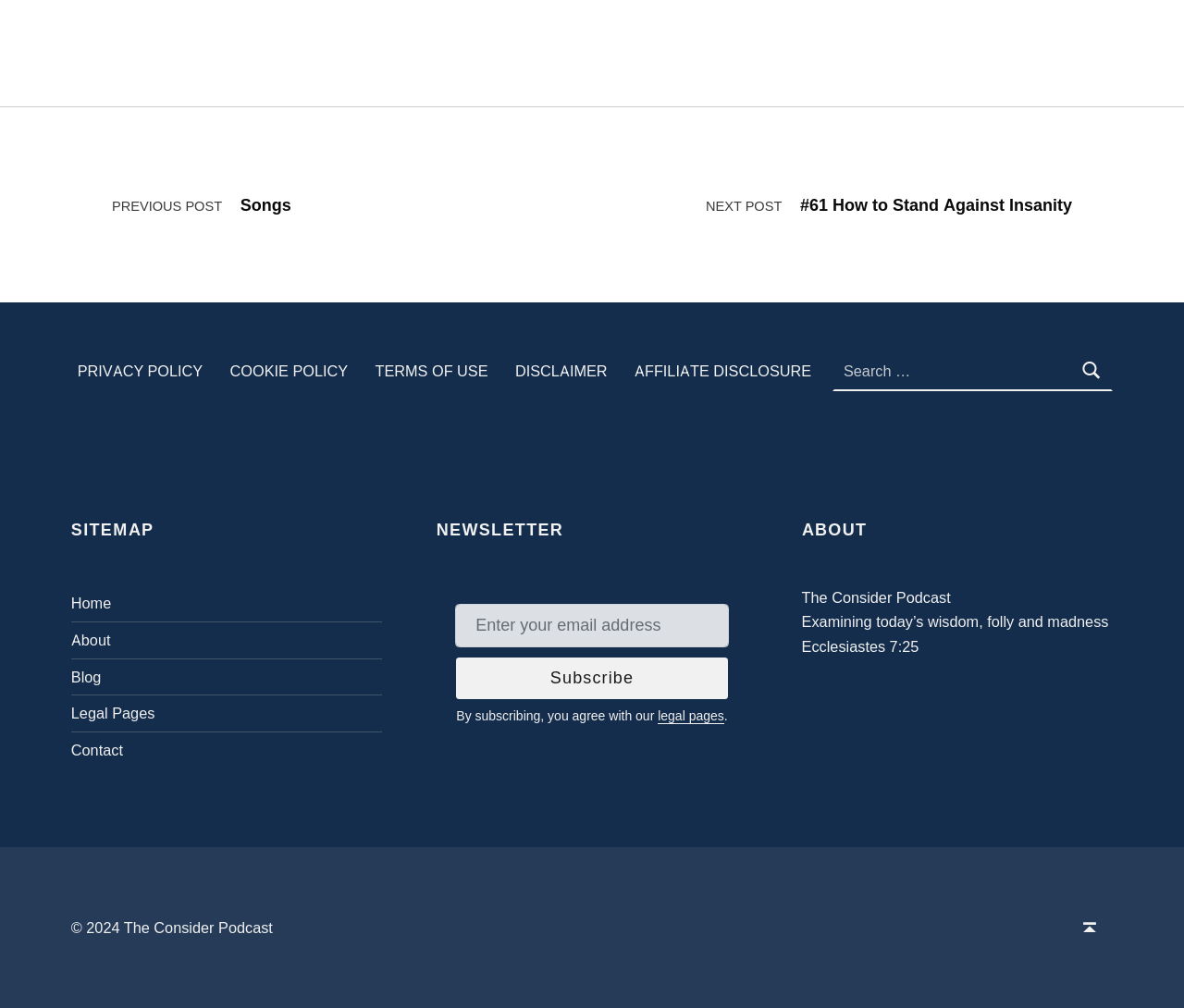Highlight the bounding box coordinates of the region I should click on to meet the following instruction: "Send a message".

None